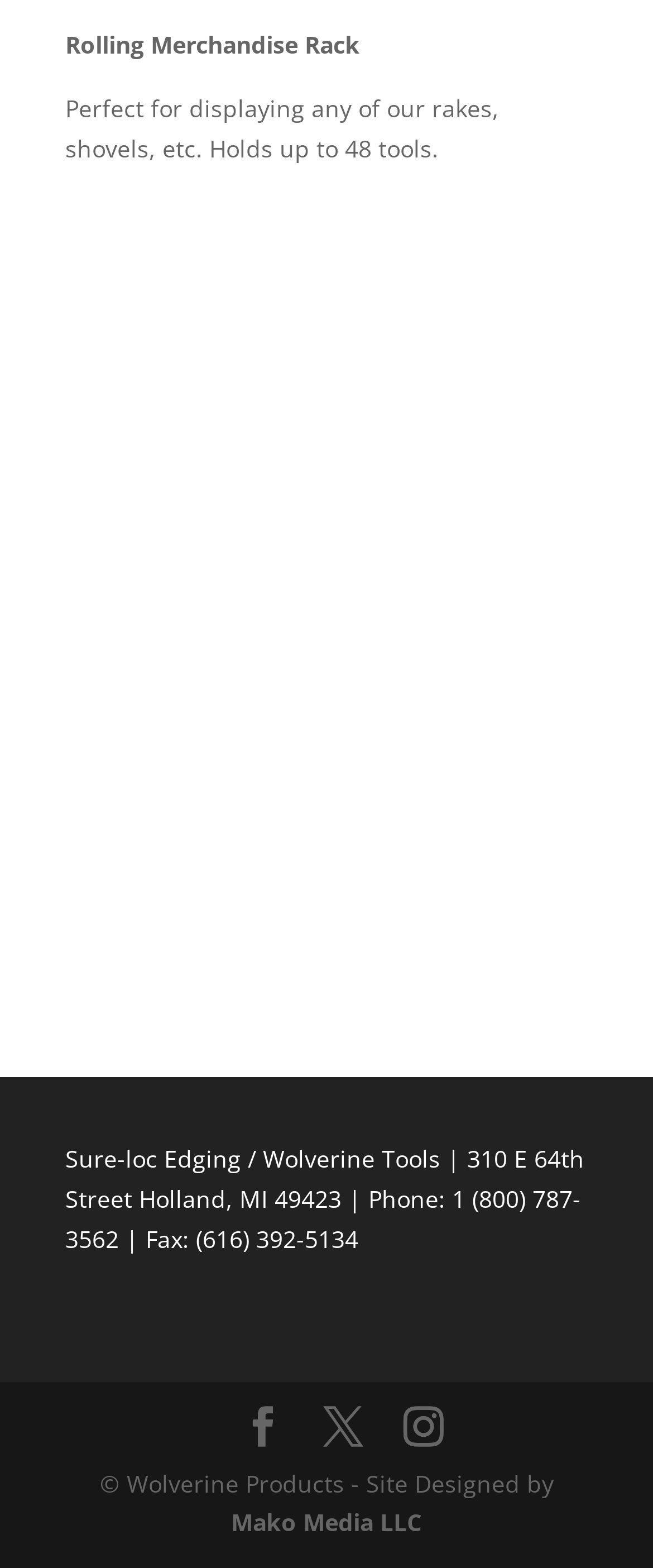Please reply with a single word or brief phrase to the question: 
What is the company name and address?

Wolverine Products, 310 E 64th Street Holland, MI 49423